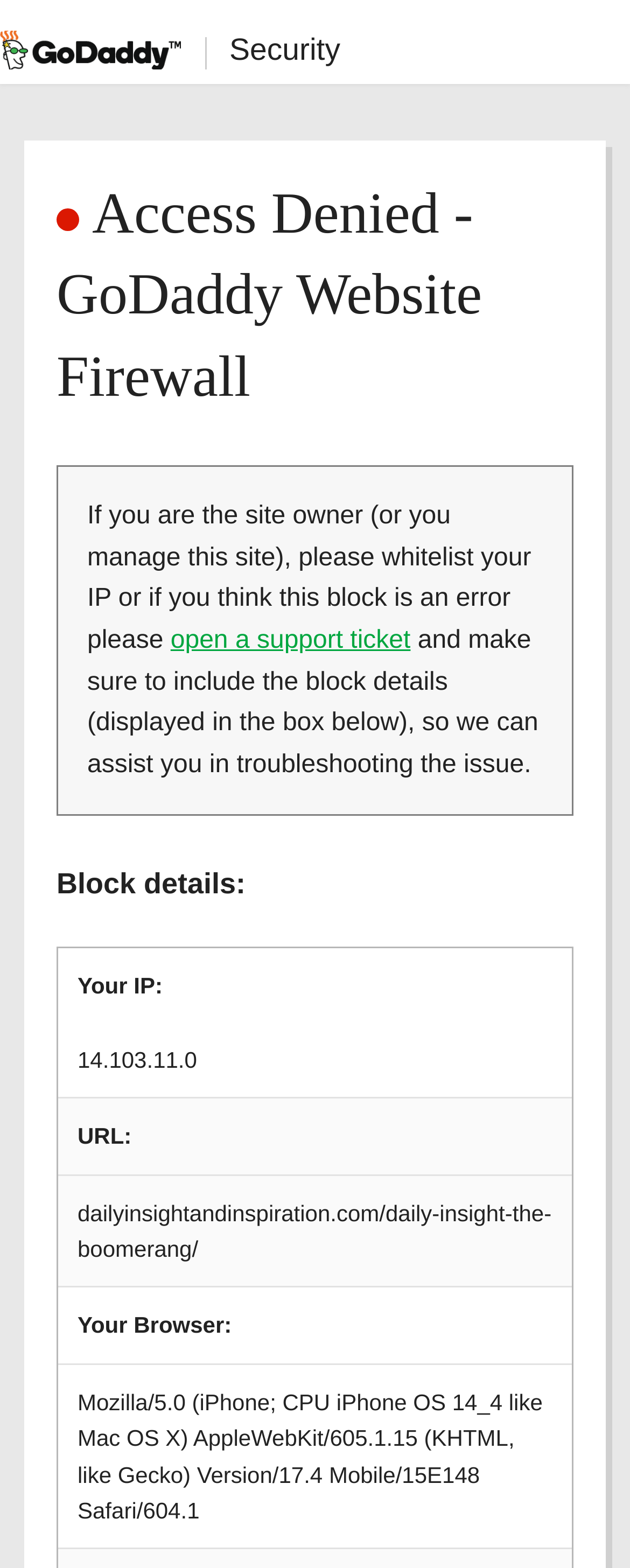What is the reason for access denial?
Using the details from the image, give an elaborate explanation to answer the question.

The webpage indicates that the access is denied due to an IP block, as shown in the block details section, which provides information about the blocked IP, URL, and browser.